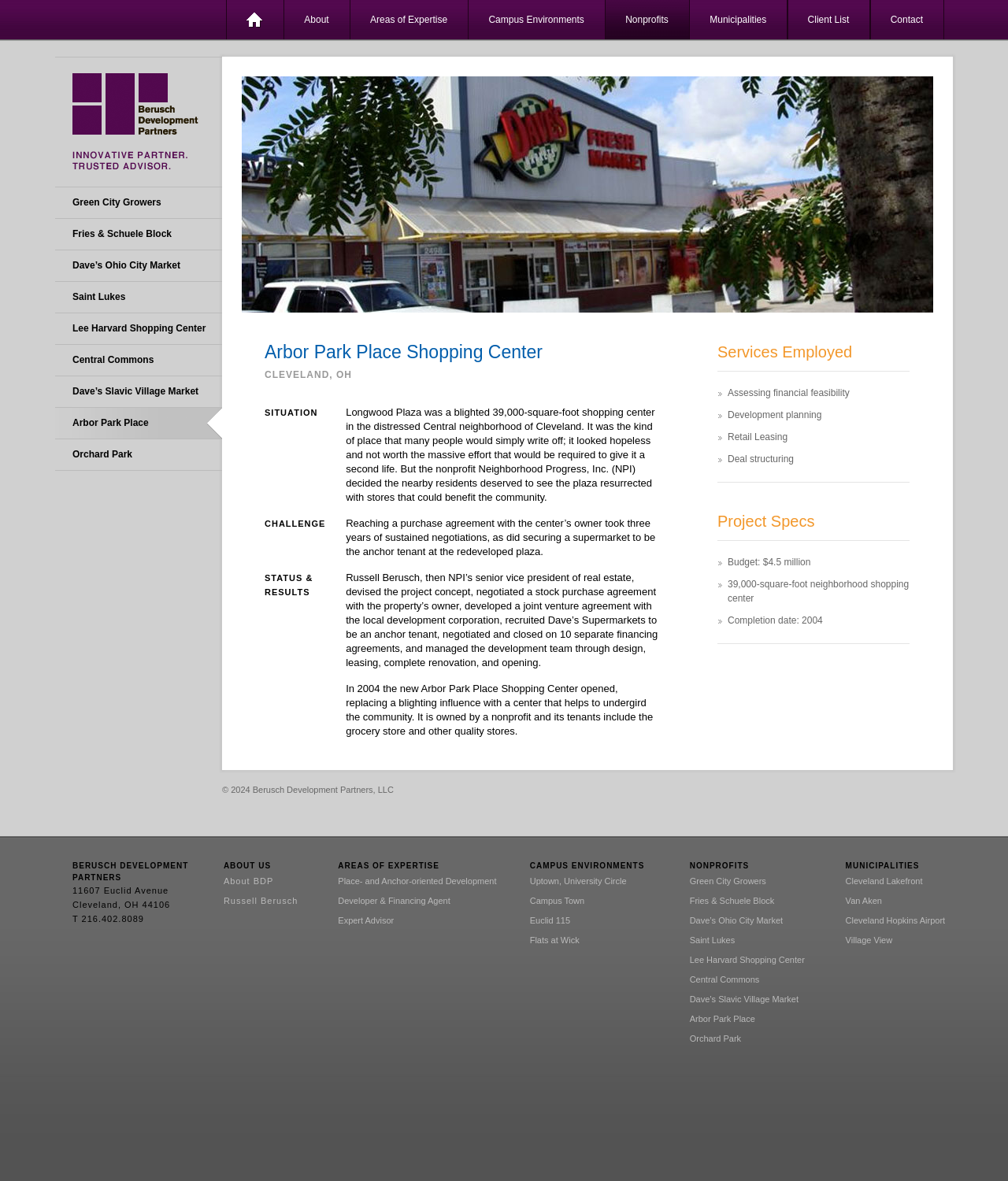Please identify the bounding box coordinates of the element's region that I should click in order to complete the following instruction: "Click the 'About BDP' link". The bounding box coordinates consist of four float numbers between 0 and 1, i.e., [left, top, right, bottom].

[0.222, 0.742, 0.271, 0.75]